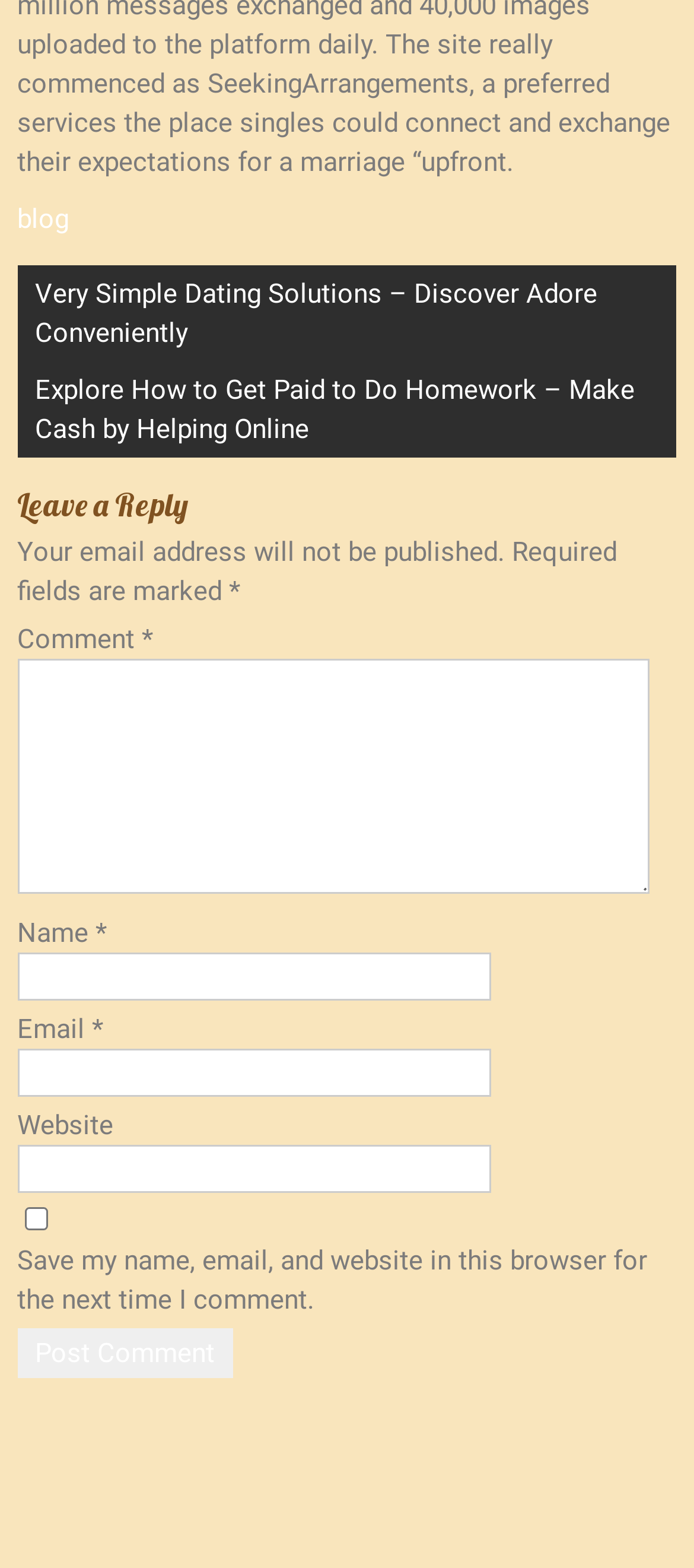Return the bounding box coordinates of the UI element that corresponds to this description: "parent_node: Email * aria-describedby="email-notes" name="email"". The coordinates must be given as four float numbers in the range of 0 and 1, [left, top, right, bottom].

[0.025, 0.669, 0.707, 0.699]